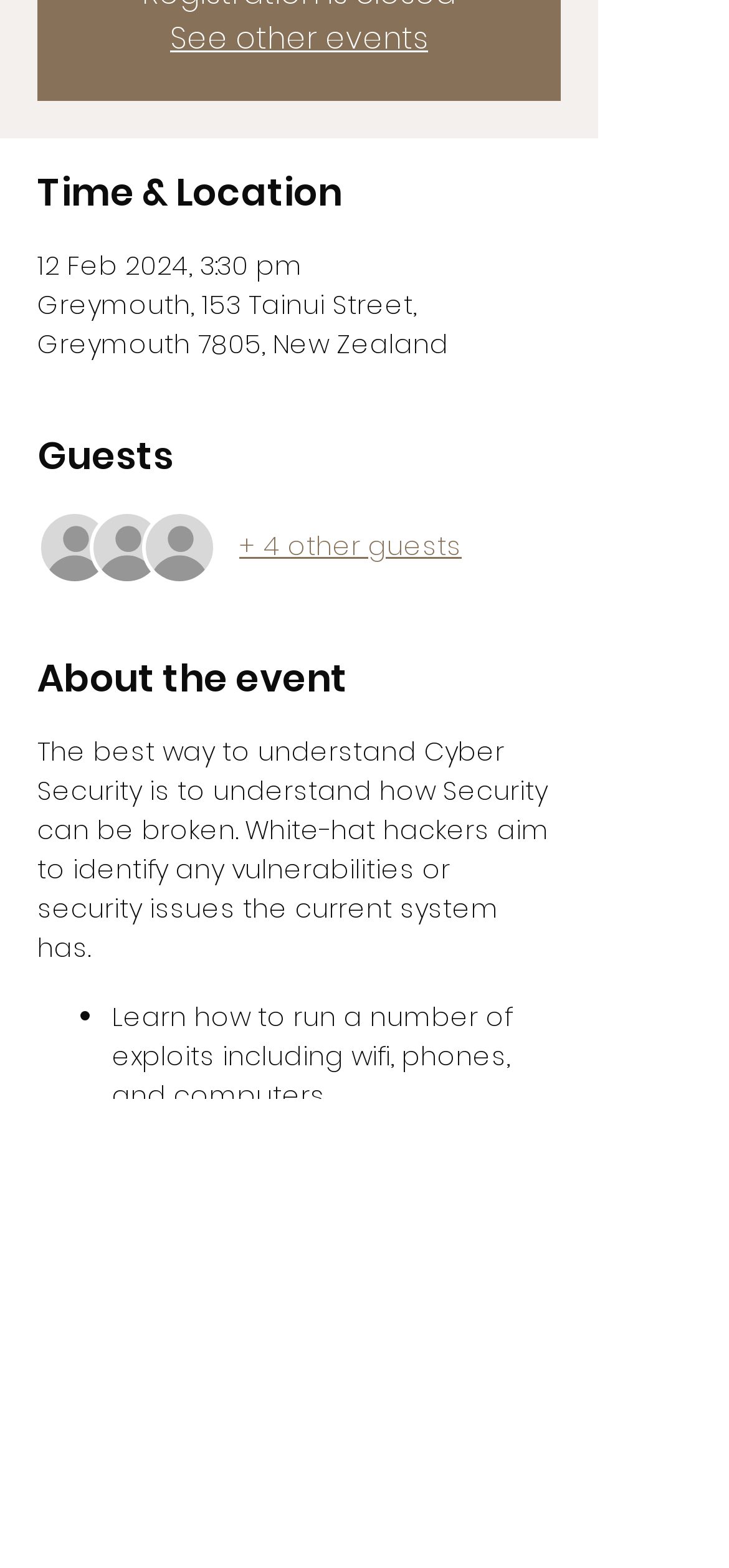Who is helping to make the workshop series happen?
Use the information from the image to give a detailed answer to the question.

I found the names of the people helping to make the workshop series happen by reading the text that says 'We are super grateful to Zero and Andy Wright for helping us make this popular workshop series happen!'.